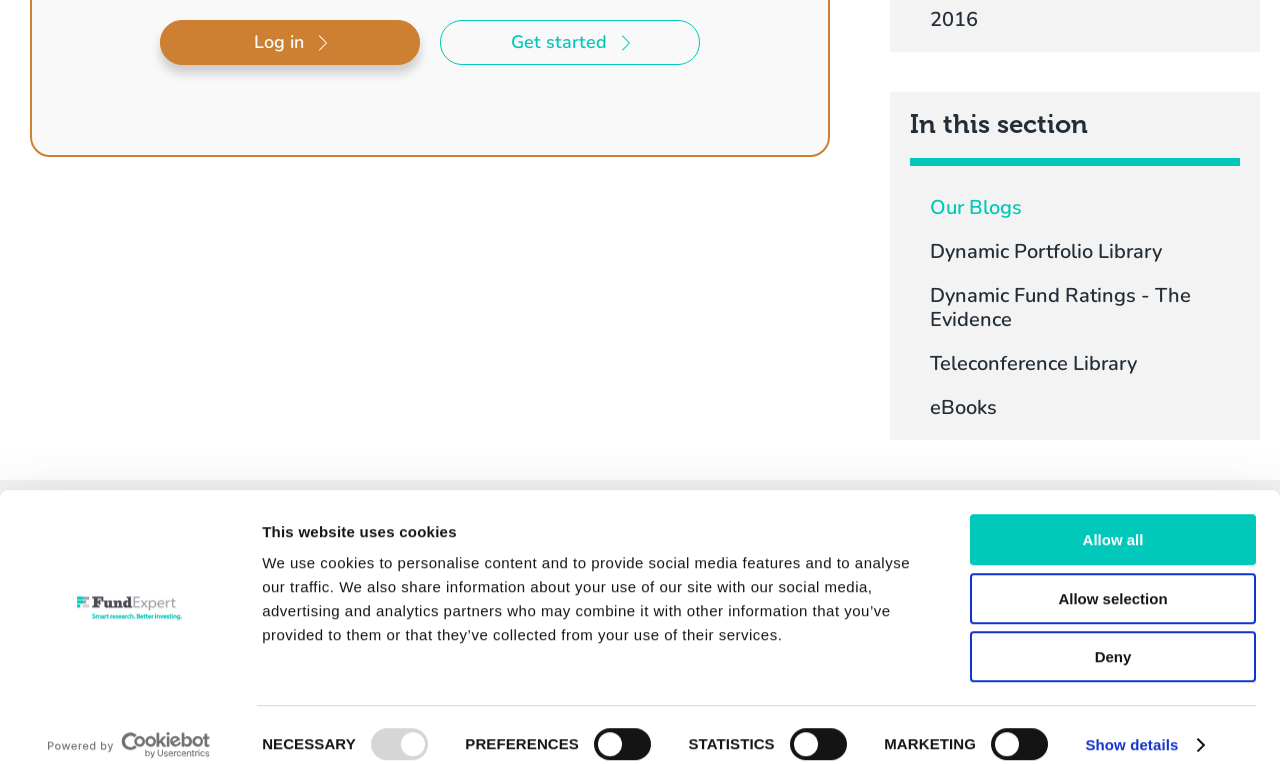Extract the bounding box coordinates of the UI element described: "Income Tool". Provide the coordinates in the format [left, top, right, bottom] with values ranging from 0 to 1.

[0.426, 0.823, 0.495, 0.852]